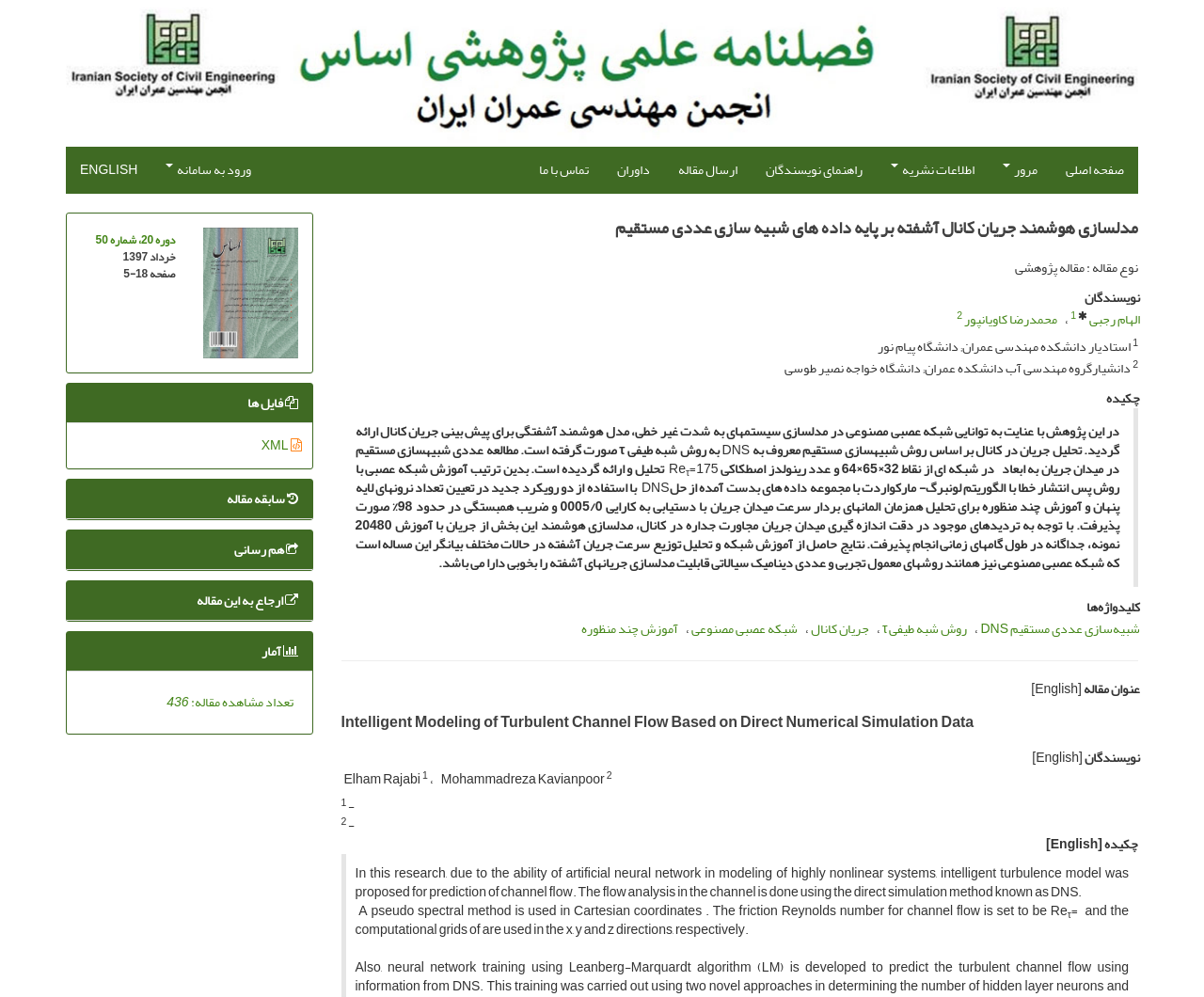What is the method used for flow analysis?
Could you answer the question in a detailed manner, providing as much information as possible?

From the text 'تحلیل جریان در کانال بر اساس روش شبیه­سازی مستقیم معروف به DNS صورت گرفته است.', it can be seen that the method used for flow analysis is the direct simulation method, also known as DNS.